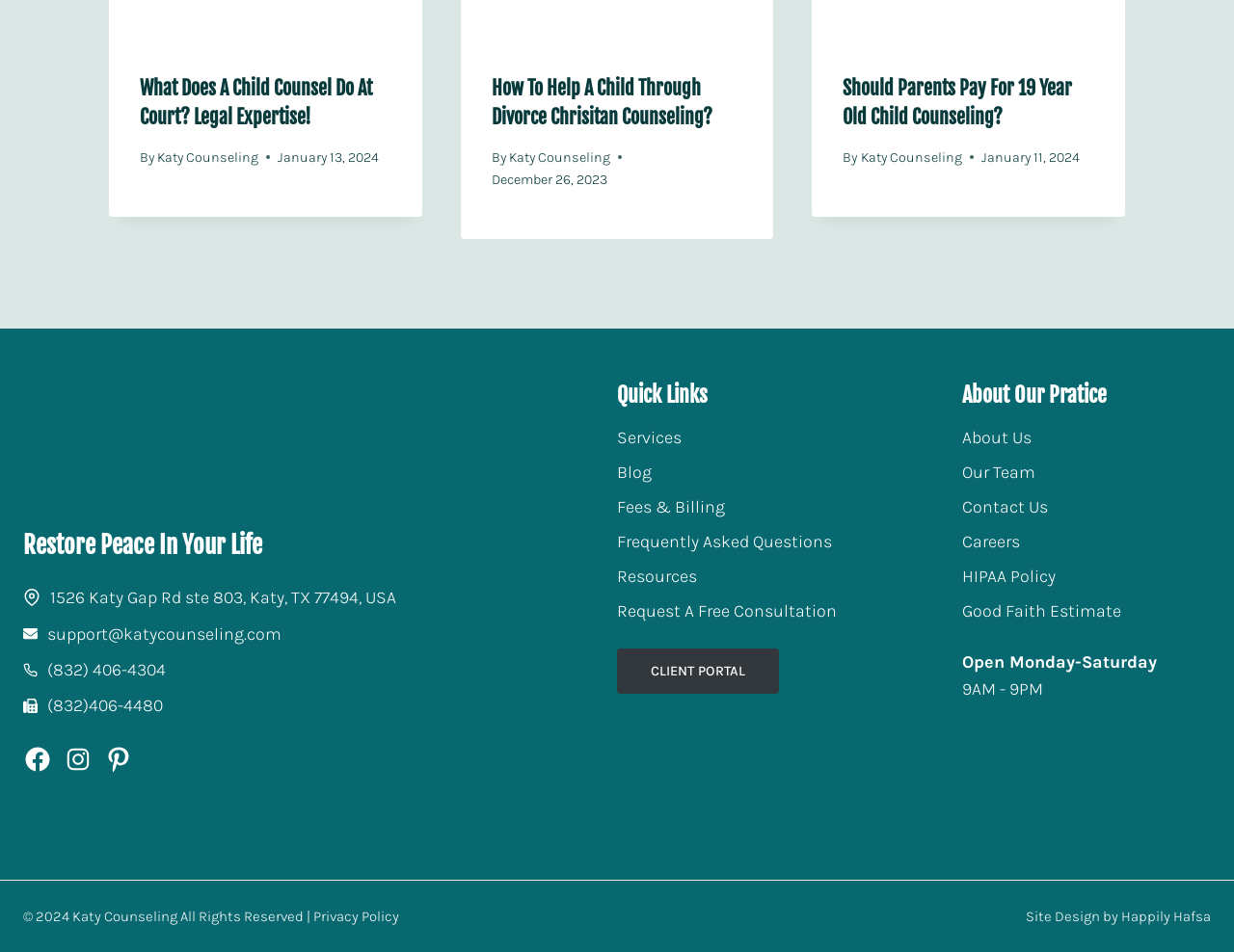Determine the bounding box coordinates for the element that should be clicked to follow this instruction: "Click the 'Request A Free Consultation' link". The coordinates should be given as four float numbers between 0 and 1, in the format [left, top, right, bottom].

[0.5, 0.624, 0.702, 0.66]